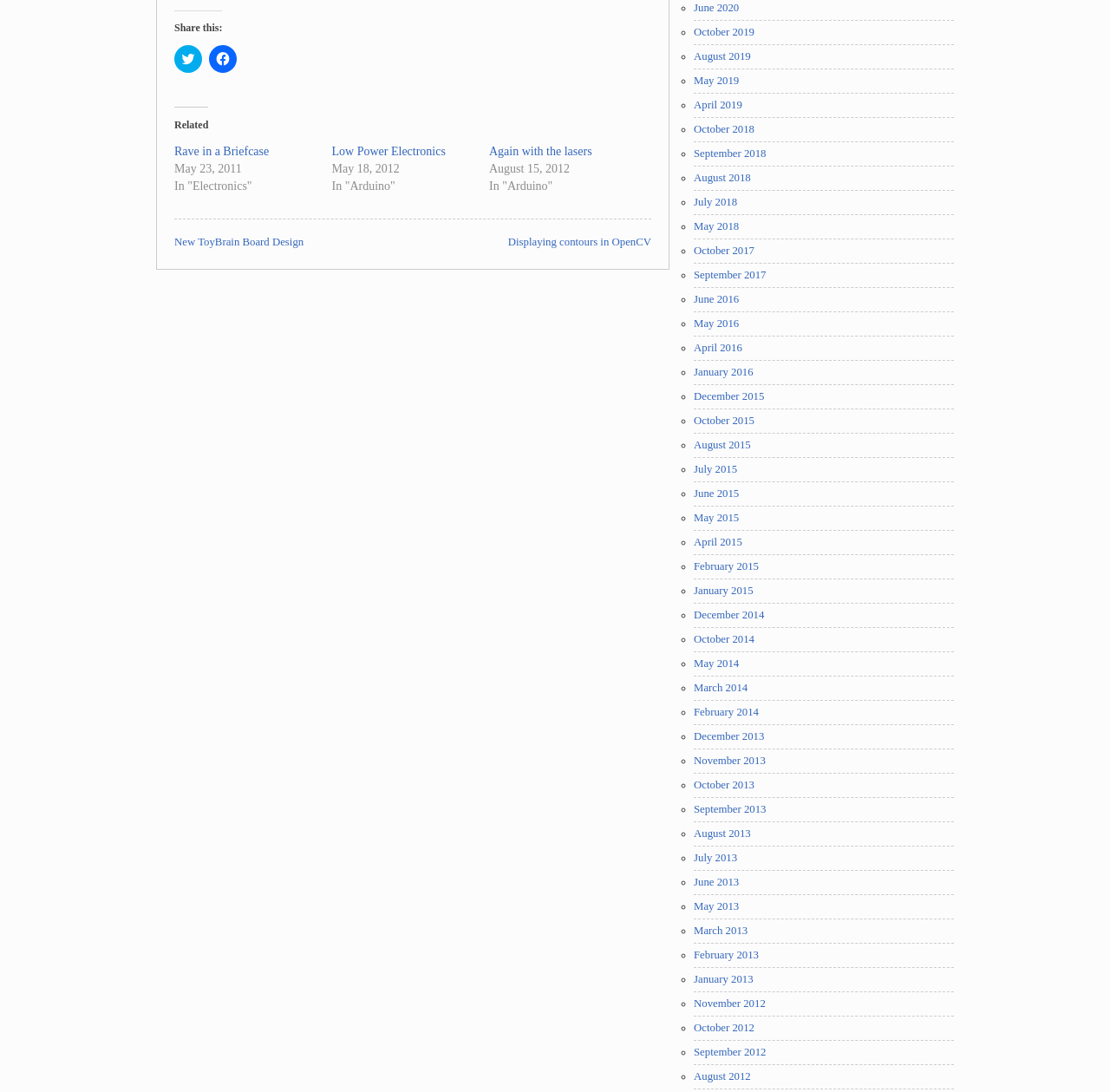Using the given description, provide the bounding box coordinates formatted as (top-left x, top-left y, bottom-right x, bottom-right y), with all values being floating point numbers between 0 and 1. Description: Rave in a Briefcase

[0.157, 0.133, 0.242, 0.144]